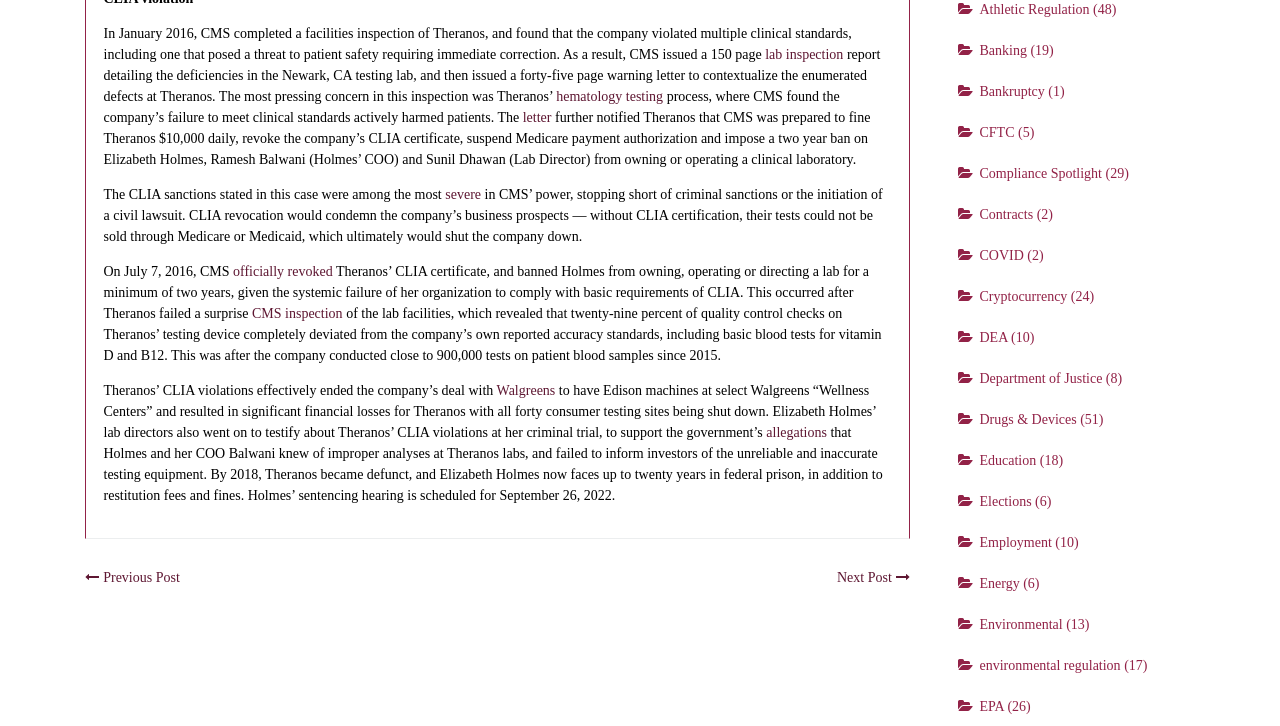Give the bounding box coordinates for the element described as: "Navigation".

None